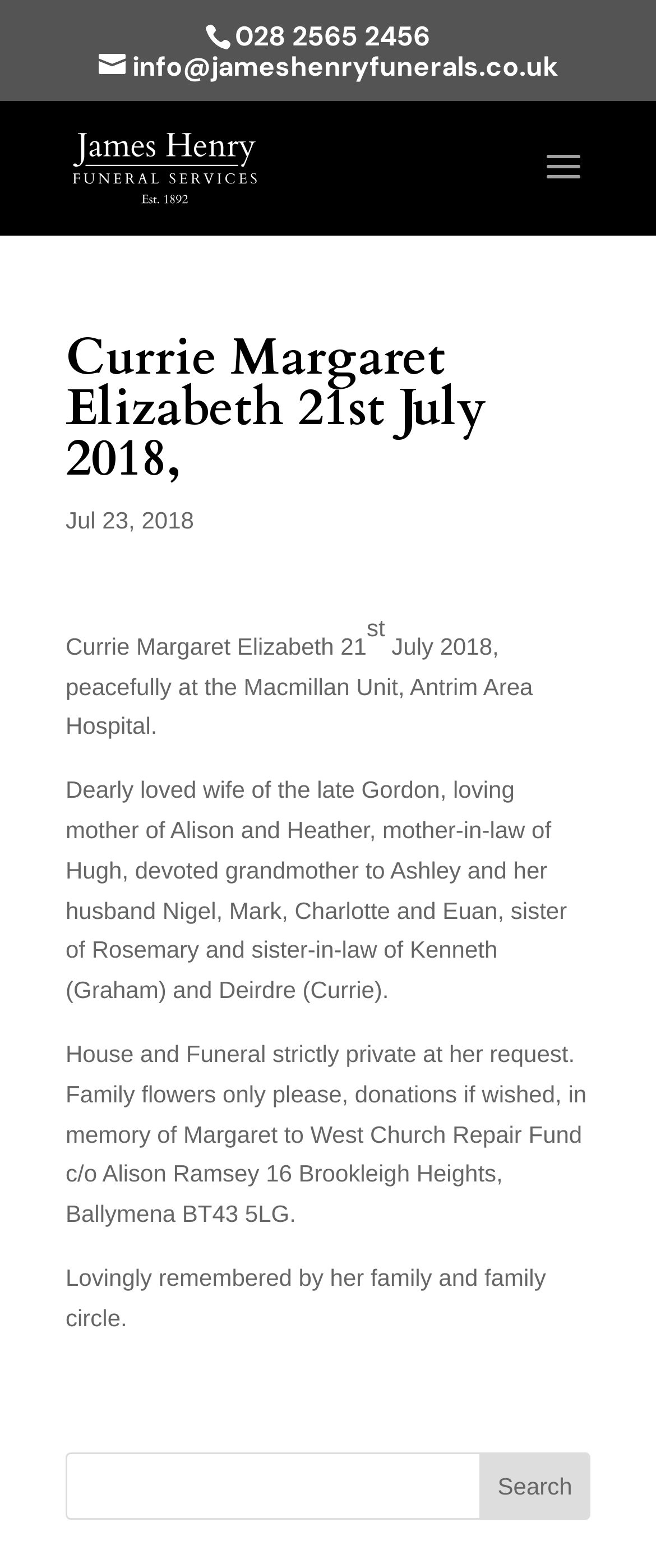Answer this question in one word or a short phrase: What is the name of Margaret's husband?

Gordon